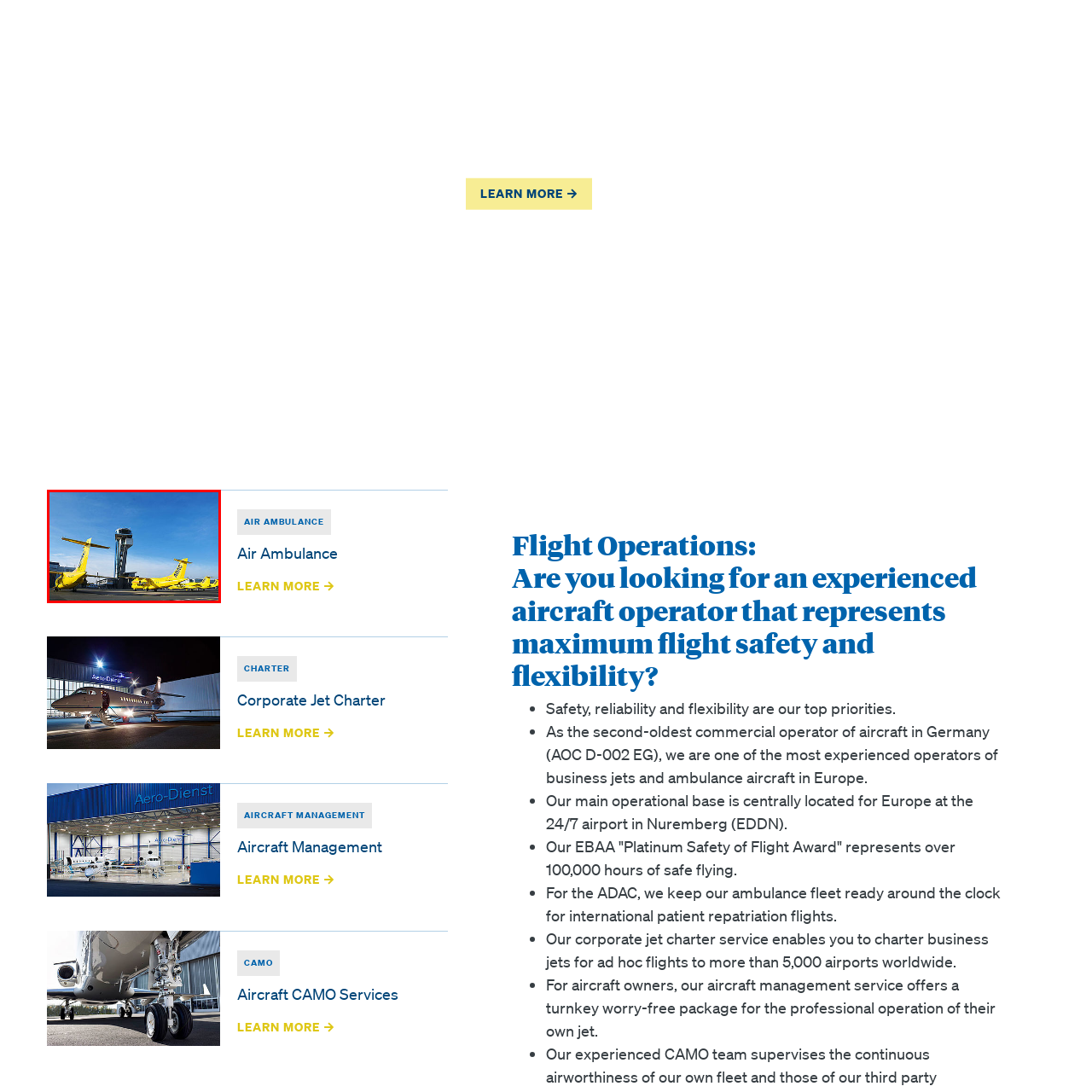Notice the image within the red frame, What is the purpose of the aircraft in the image?
 Your response should be a single word or phrase.

Emergency medical services